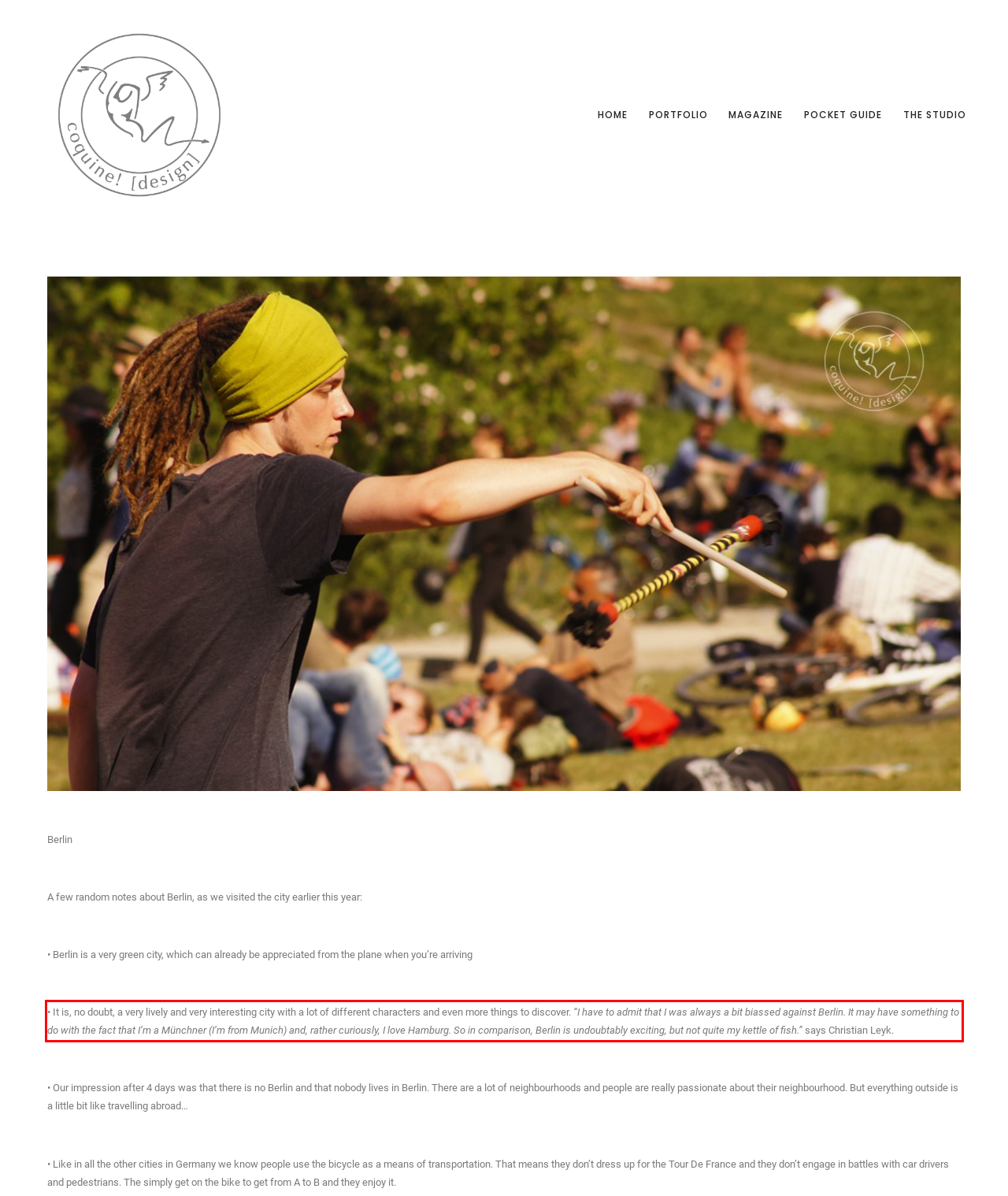You have a screenshot of a webpage with a red bounding box. Use OCR to generate the text contained within this red rectangle.

• It is, no doubt, a very lively and very interesting city with a lot of different characters and even more things to discover. “I have to admit that I was always a bit biassed against Berlin. It may have something to do with the fact that I’m a Münchner (I’m from Munich) and, rather curiously, I love Hamburg. So in comparison, Berlin is undoubtably exciting, but not quite my kettle of fish.” says Christian Leyk.